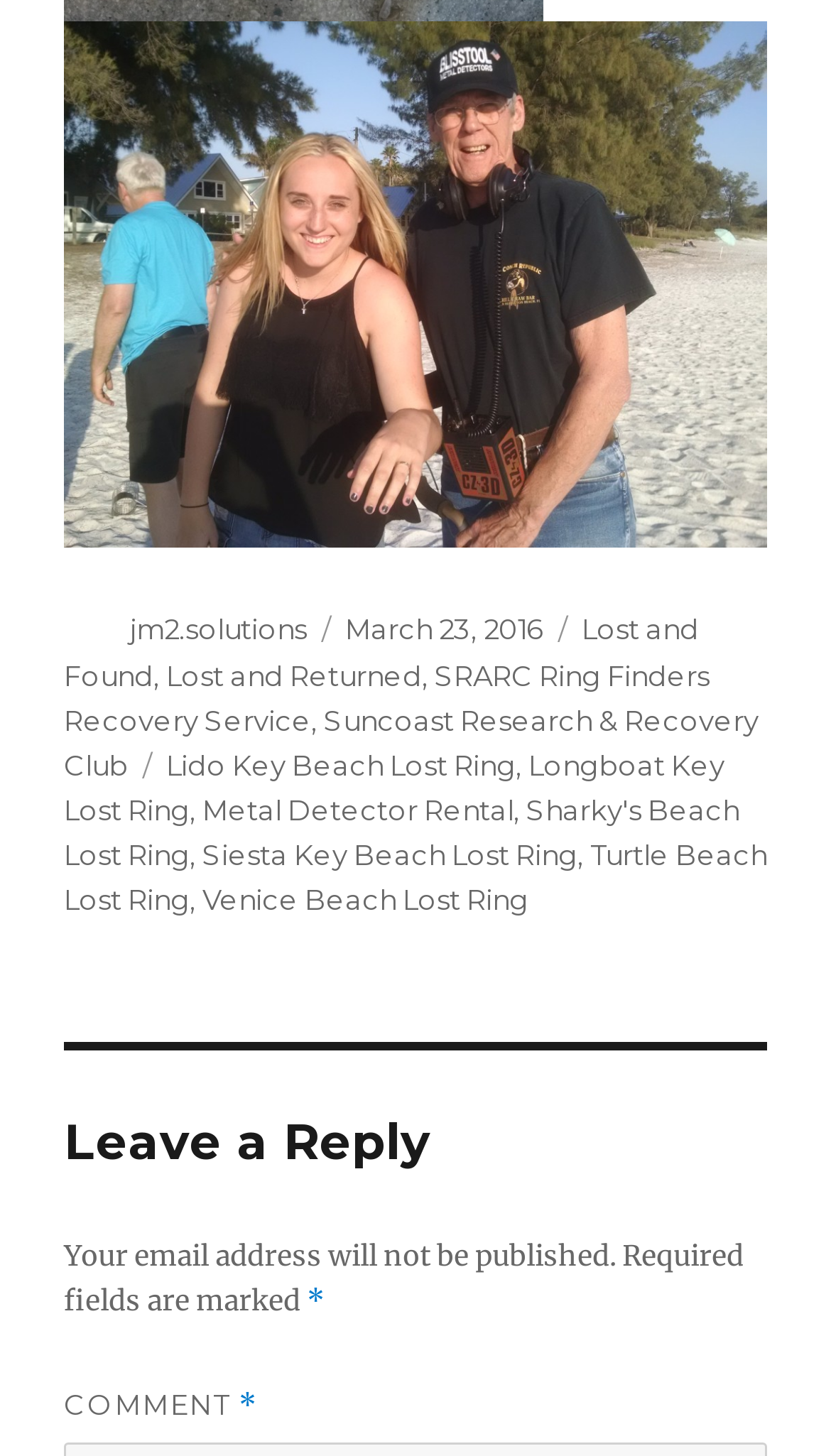Using the provided description Longboat Key Lost Ring, find the bounding box coordinates for the UI element. Provide the coordinates in (top-left x, top-left y, bottom-right x, bottom-right y) format, ensuring all values are between 0 and 1.

[0.077, 0.513, 0.872, 0.567]